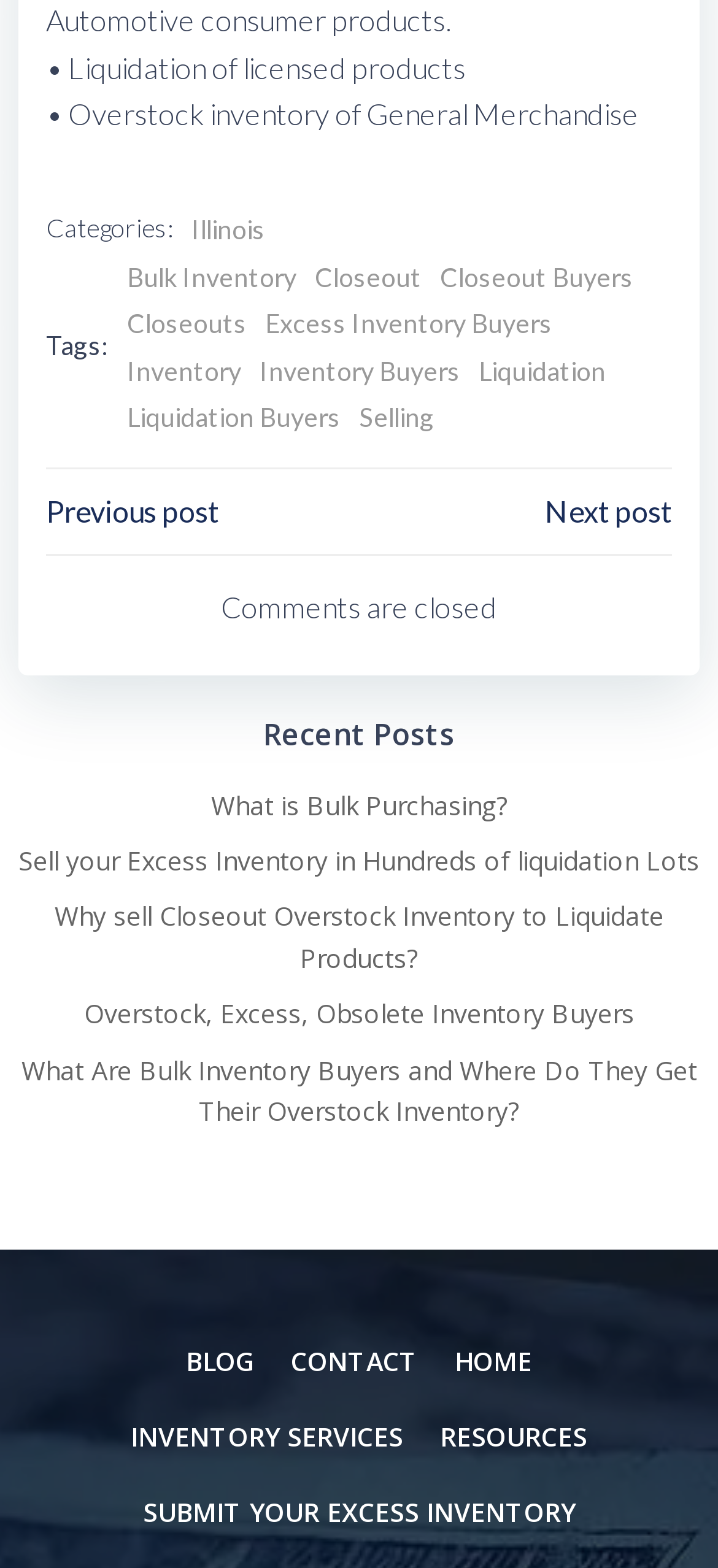What can users do with their excess inventory?
Give a one-word or short-phrase answer derived from the screenshot.

Submit it